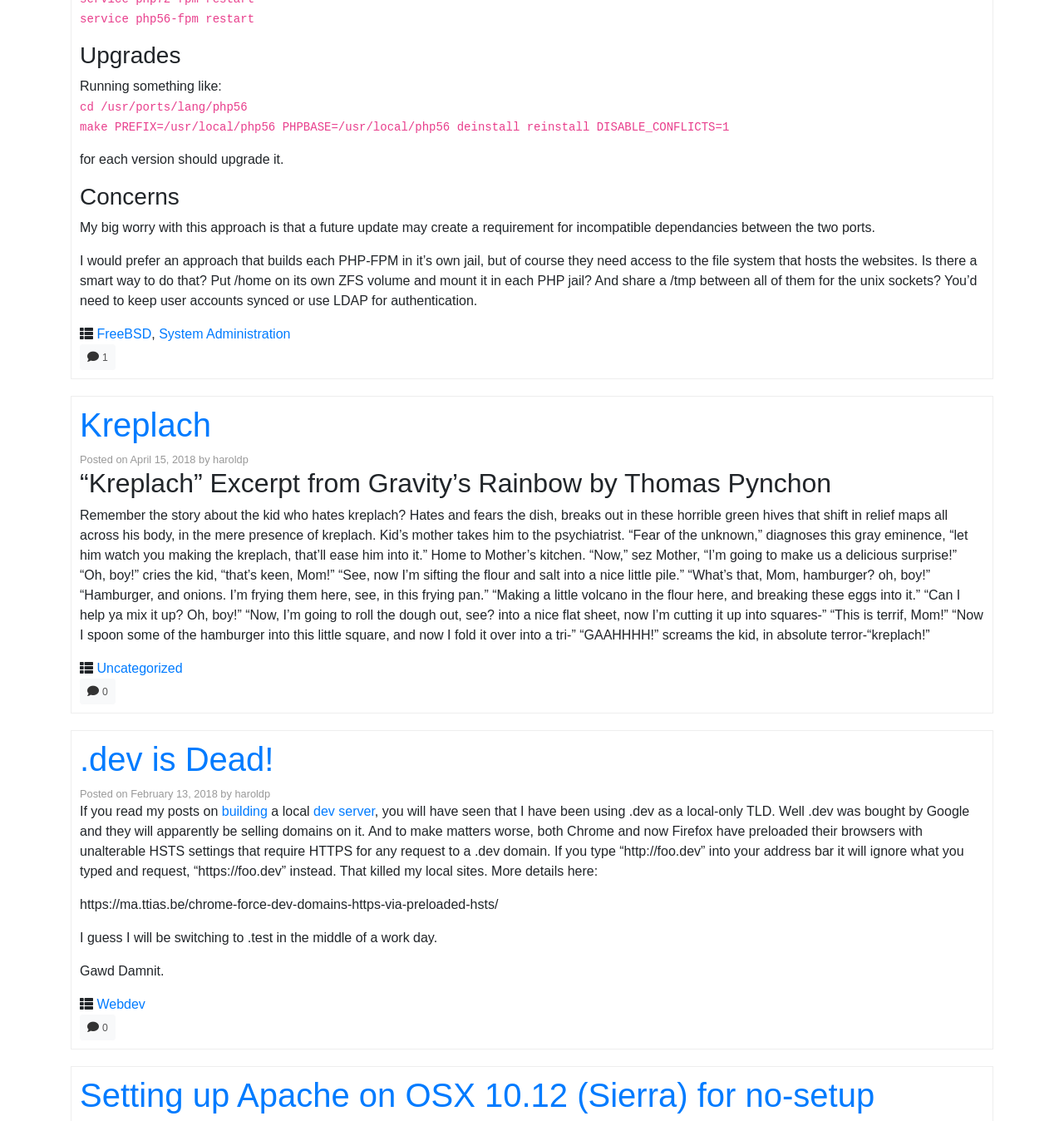What is the author's current approach to upgrading PHP?
Utilize the information in the image to give a detailed answer to the question.

The author's current approach to upgrading PHP is to run commands like 'cd /usr/ports/lang/php56' and 'make PREFIX=/usr/local/php56 PHPBASE=/usr/local/php56 deinstall reinstall DISABLE_CONFLICTS=1' for each version.